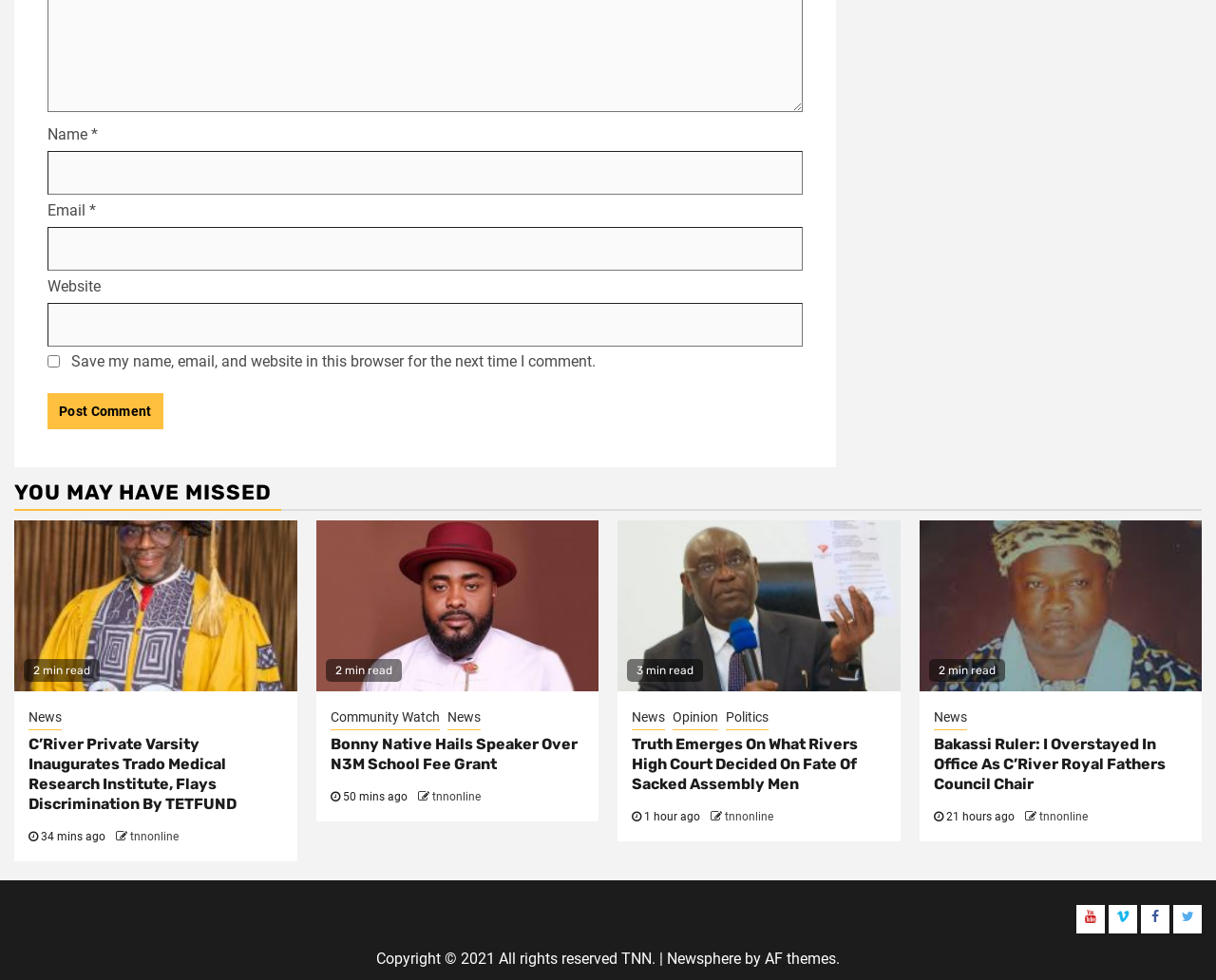Determine the bounding box coordinates of the area to click in order to meet this instruction: "Follow TNN on Facebook".

[0.938, 0.923, 0.962, 0.952]